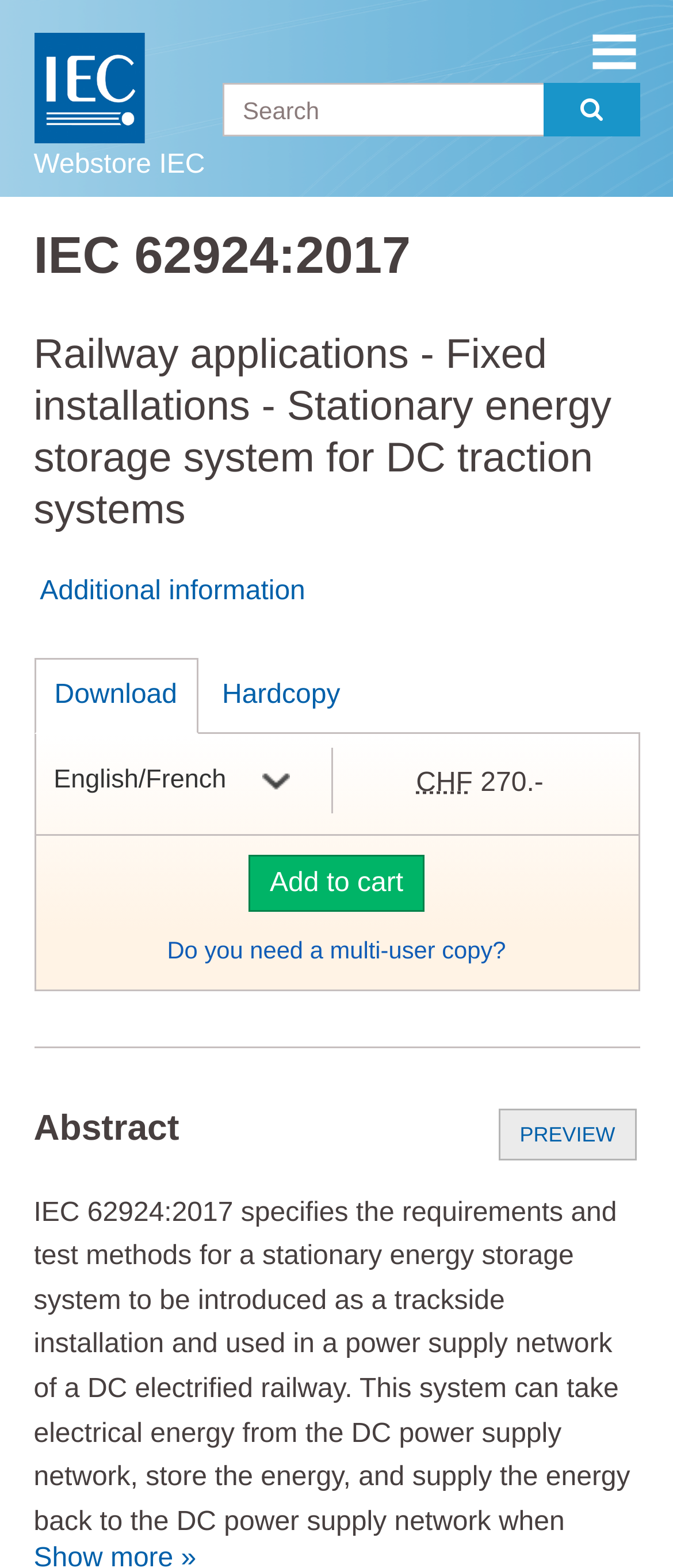Determine the bounding box coordinates of the region to click in order to accomplish the following instruction: "Sign in". Provide the coordinates as four float numbers between 0 and 1, specifically [left, top, right, bottom].

[0.7, 0.026, 0.772, 0.072]